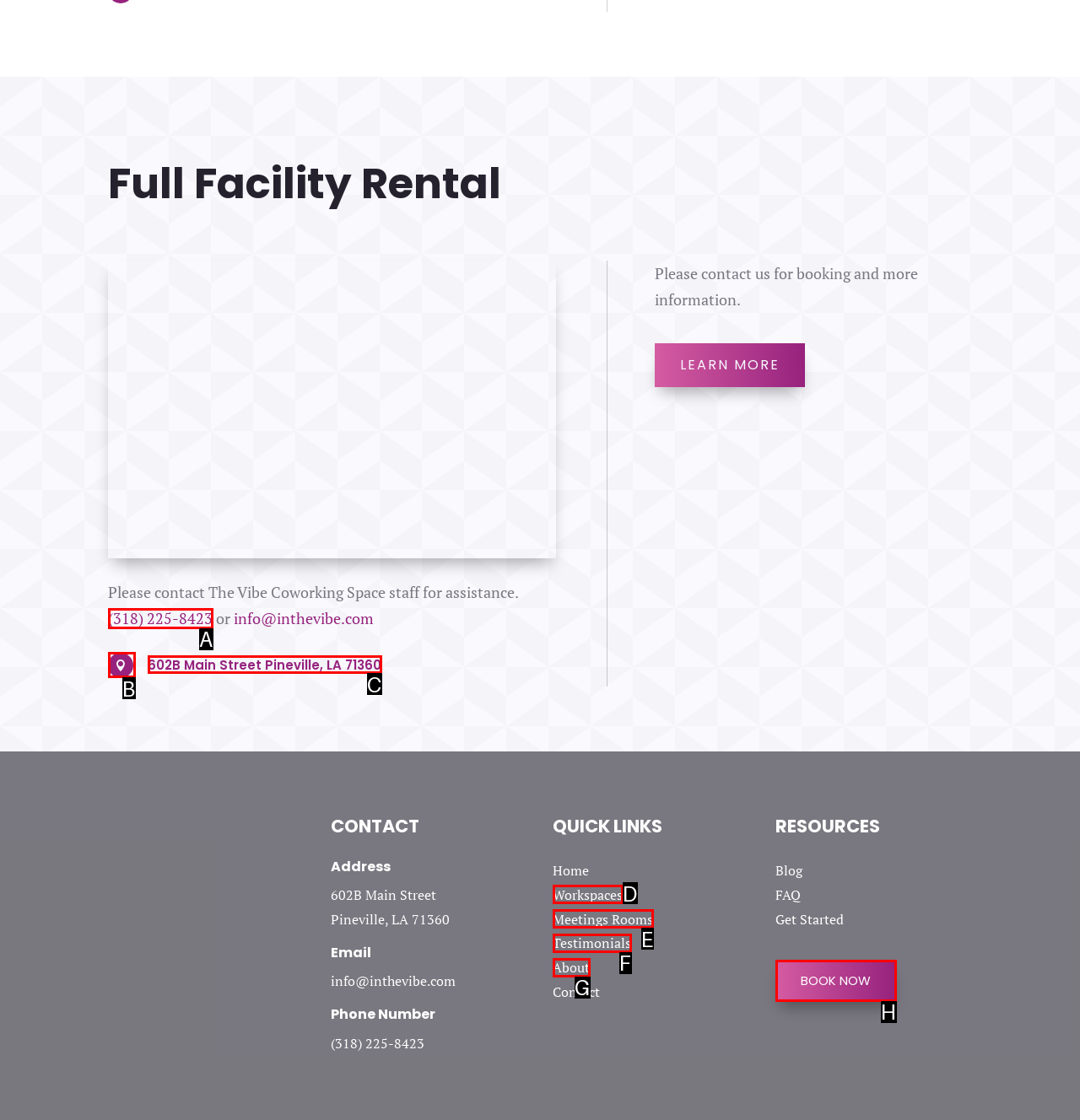Determine which UI element I need to click to achieve the following task: Book now through the 'BOOK NOW' link Provide your answer as the letter of the selected option.

H